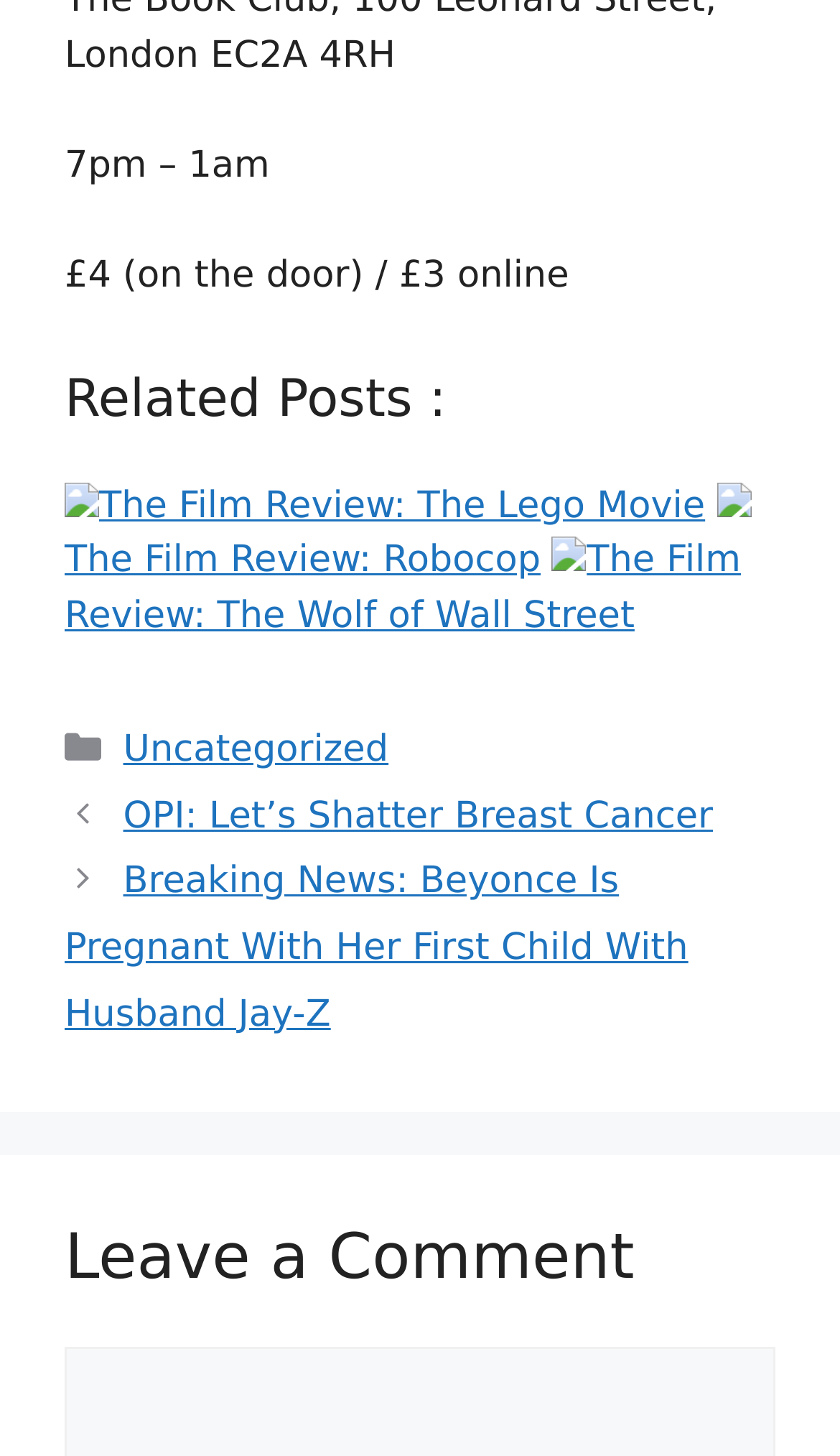Provide a one-word or brief phrase answer to the question:
What is the title of the next post?

Breaking News: Beyonce Is Pregnant With Her First Child With Husband Jay-Z